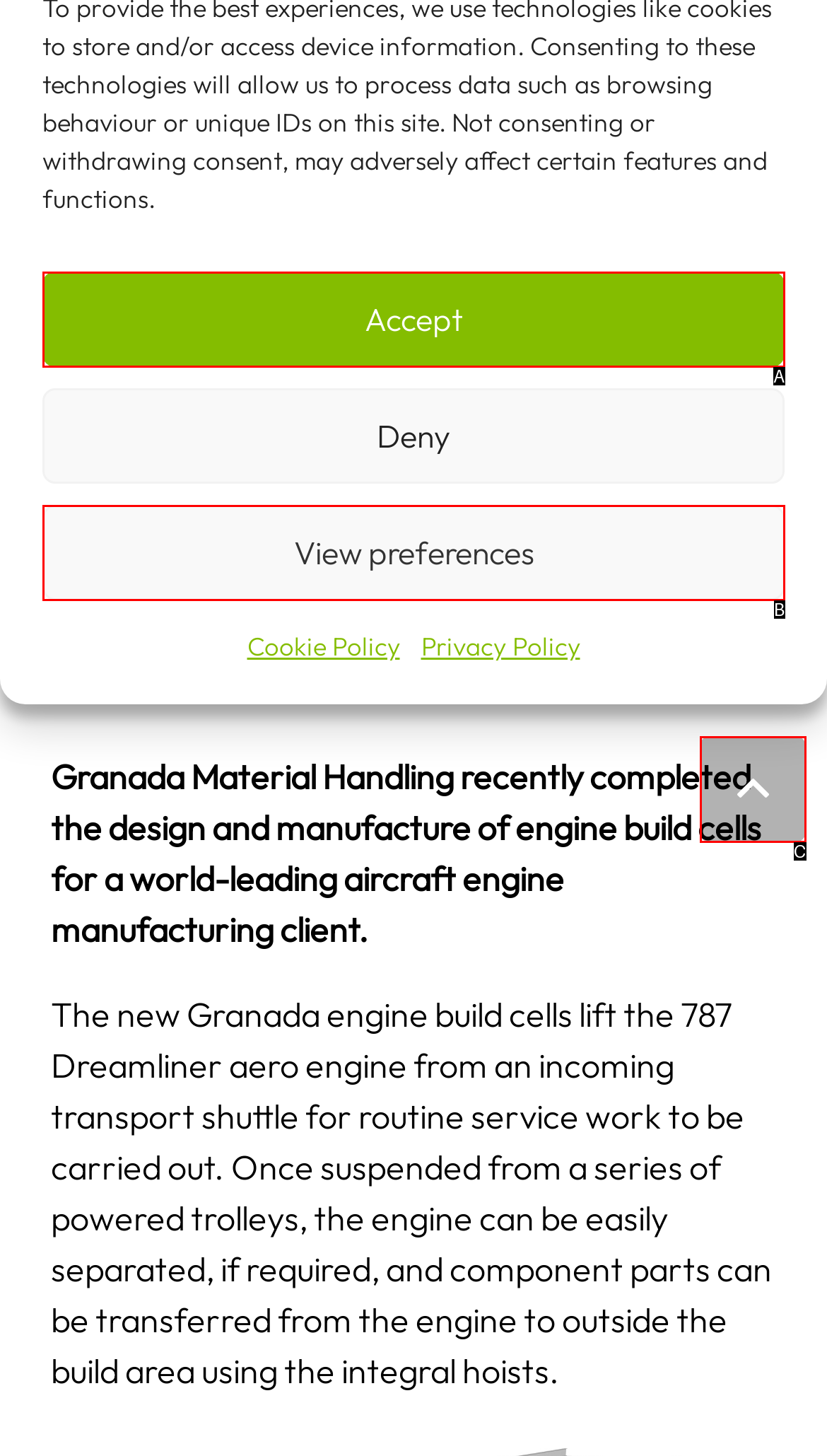Given the description: Accept, identify the matching HTML element. Provide the letter of the correct option.

A